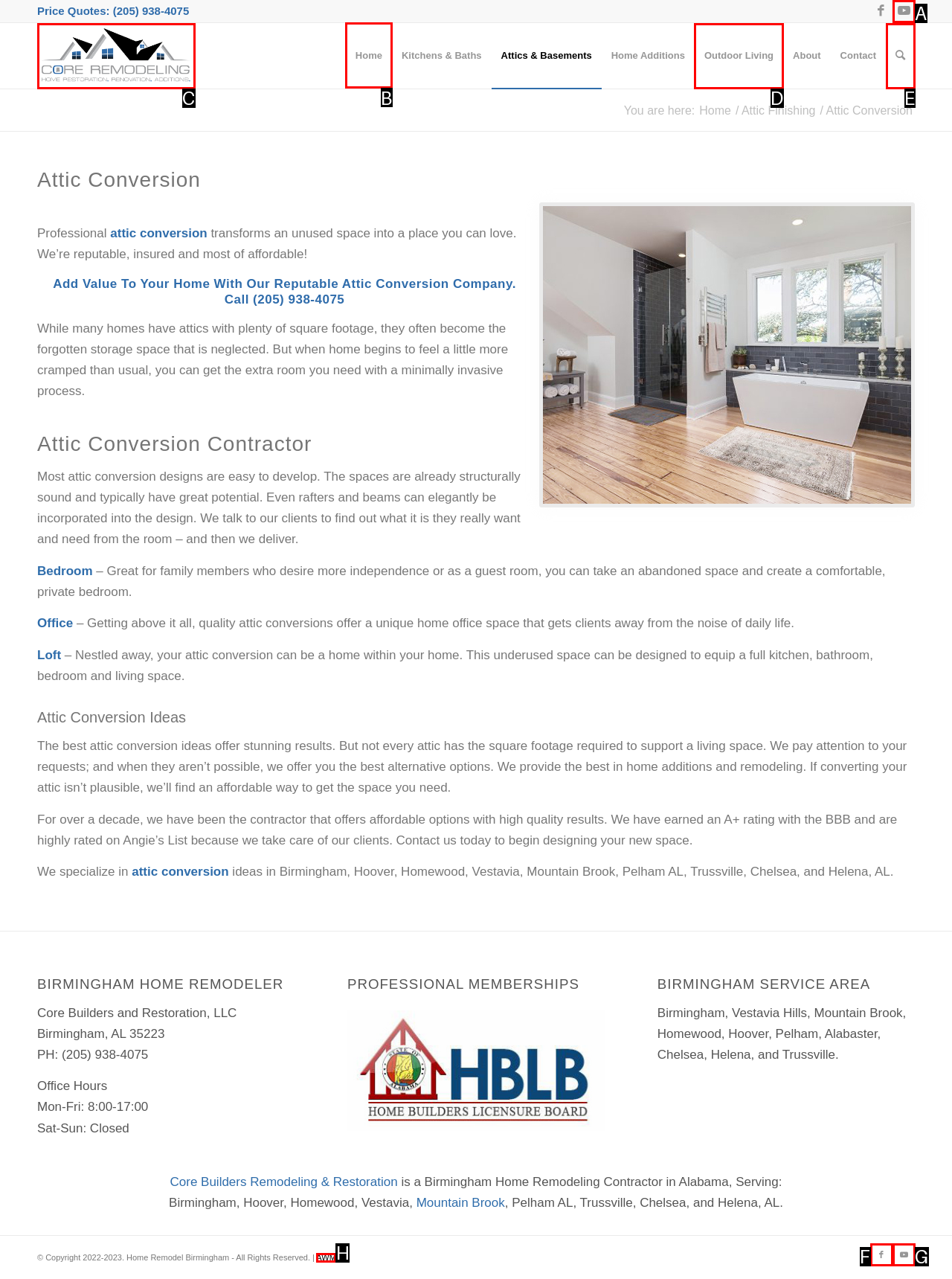Which UI element's letter should be clicked to achieve the task: Click on the 'Home' link
Provide the letter of the correct choice directly.

B